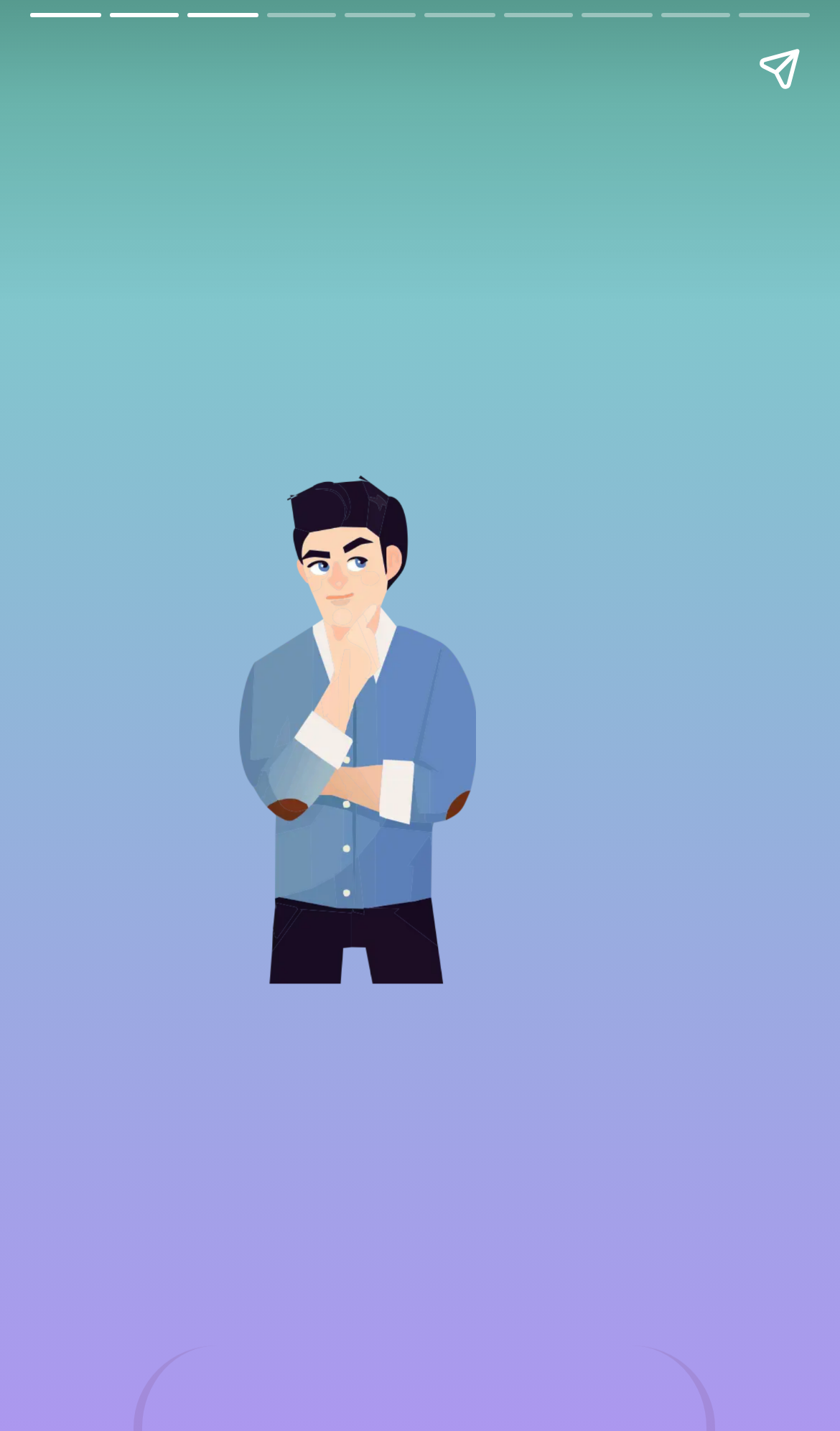For the given element description aria-label="Next page", determine the bounding box coordinates of the UI element. The coordinates should follow the format (top-left x, top-left y, bottom-right x, bottom-right y) and be within the range of 0 to 1.

[0.923, 0.113, 1.0, 0.887]